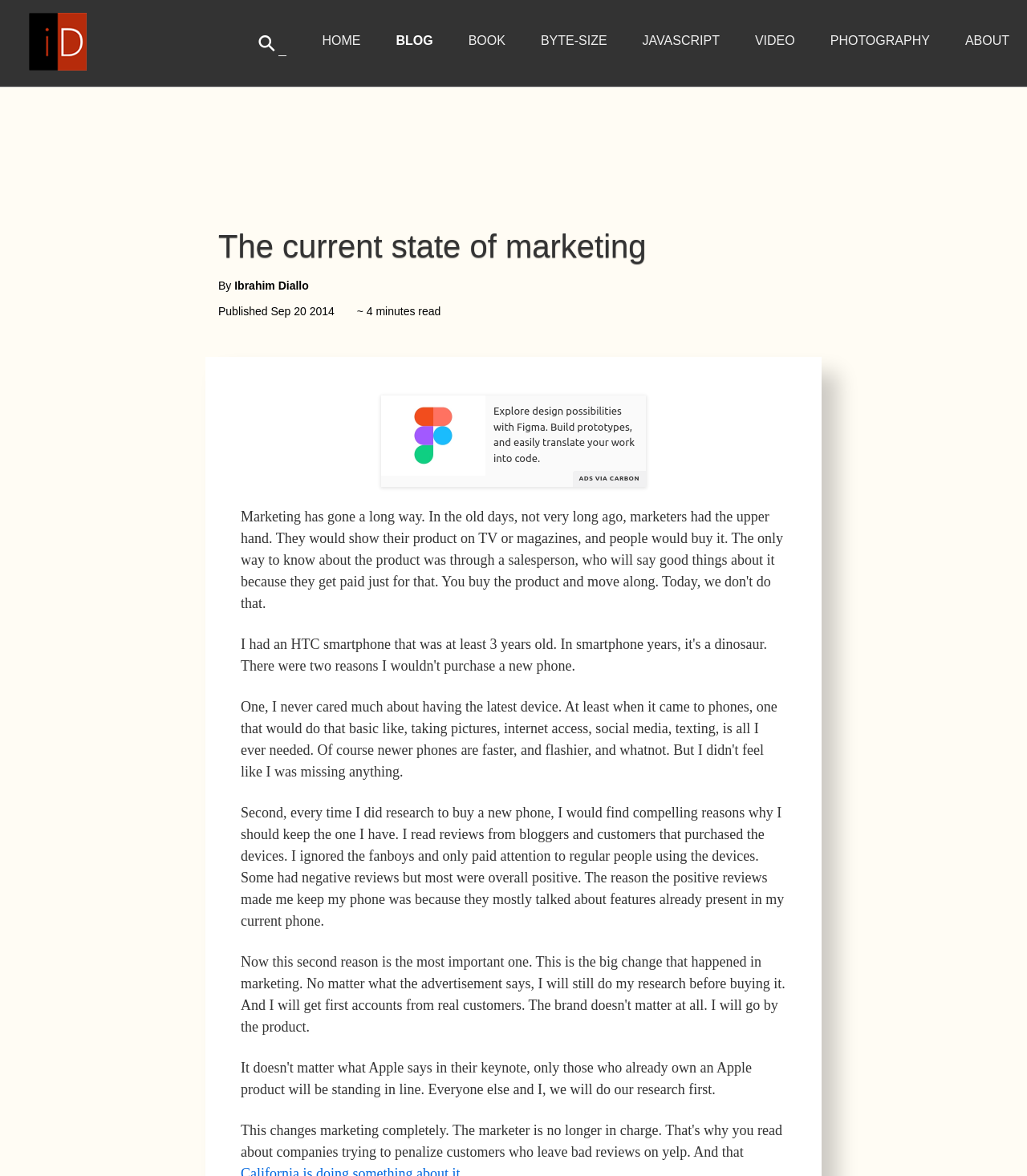Please give a concise answer to this question using a single word or phrase: 
When was the article published?

Sep 20 2014